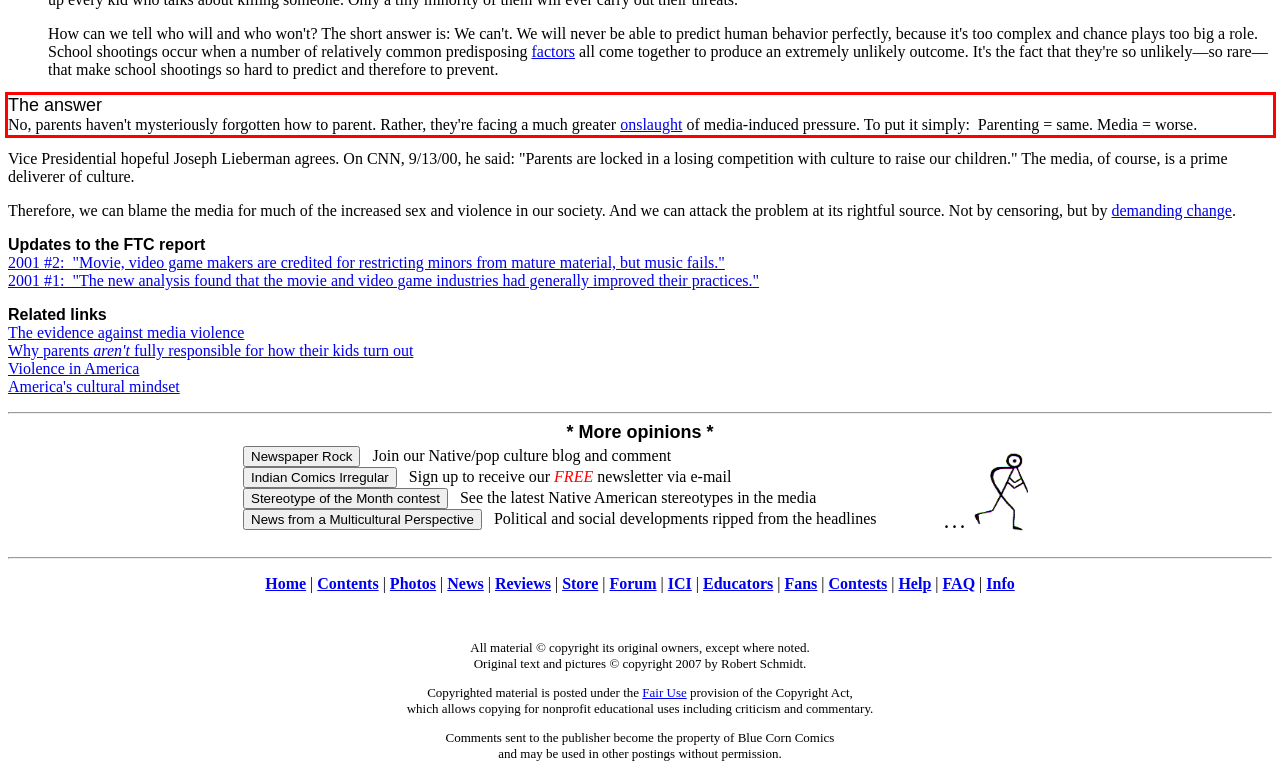Please extract the text content within the red bounding box on the webpage screenshot using OCR.

The answer No, parents haven't mysteriously forgotten how to parent. Rather, they're facing a much greater onslaught of media-induced pressure. To put it simply: Parenting = same. Media = worse.